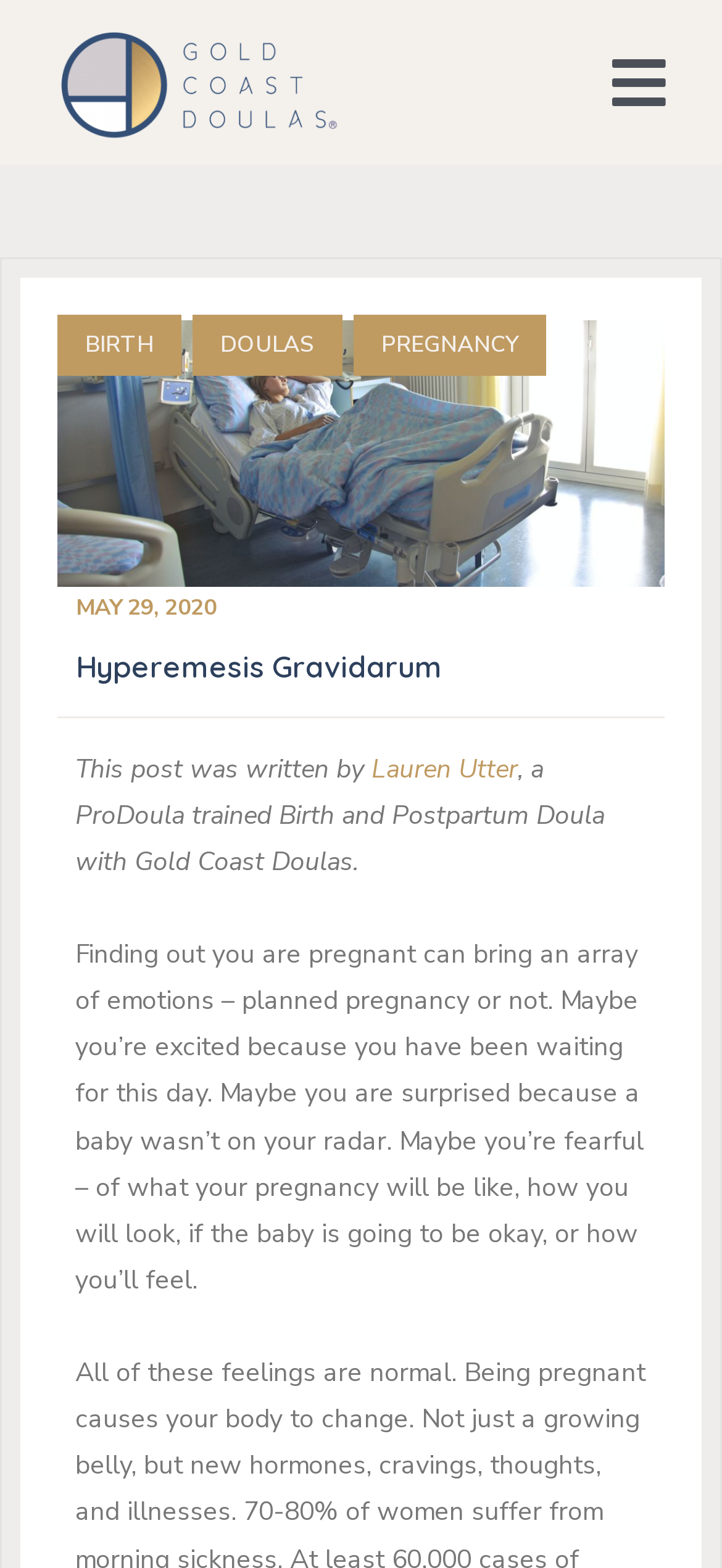Refer to the screenshot and give an in-depth answer to this question: What type of doula is Lauren Utter?

Lauren Utter's type of doula can be determined by looking at the text 'a ProDoula trained Birth and Postpartum Doula with Gold Coast Doulas', which indicates that Lauren Utter is a Birth and Postpartum Doula.